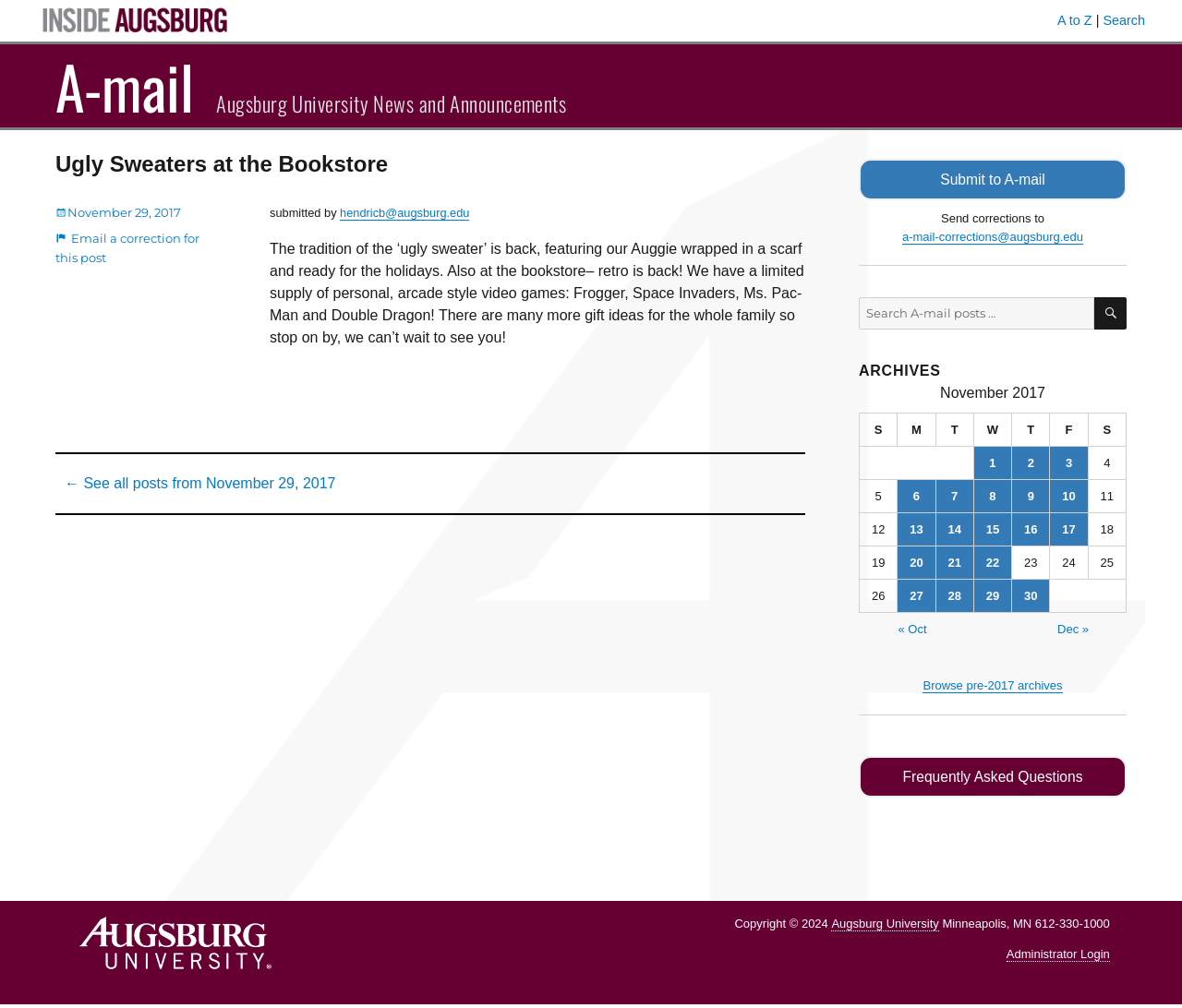Please specify the bounding box coordinates for the clickable region that will help you carry out the instruction: "Submit to A-mail".

[0.727, 0.157, 0.953, 0.199]